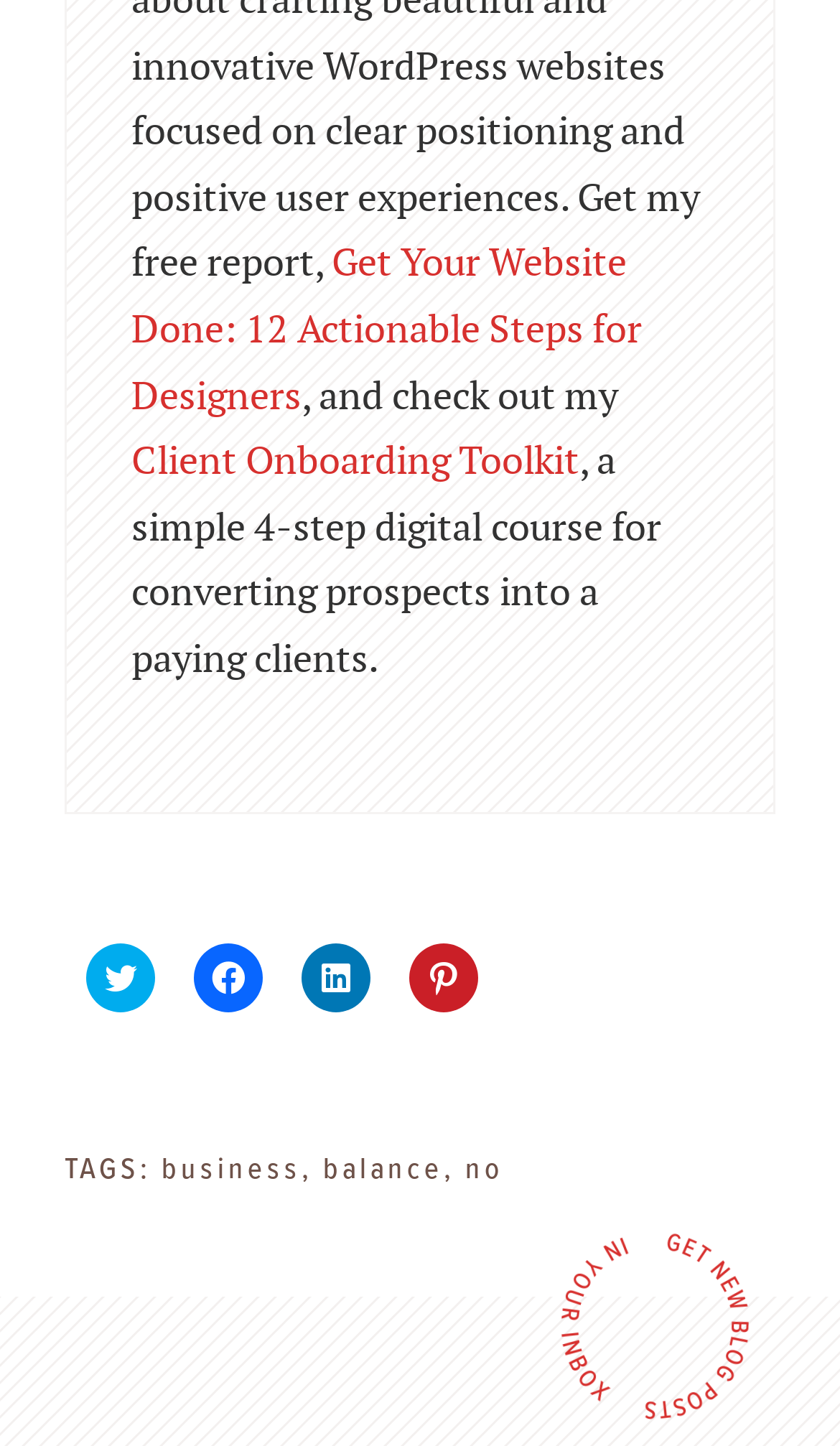Identify the bounding box coordinates of the clickable region required to complete the instruction: "Read the article about getting your website done". The coordinates should be given as four float numbers within the range of 0 and 1, i.e., [left, top, right, bottom].

[0.156, 0.167, 0.764, 0.29]